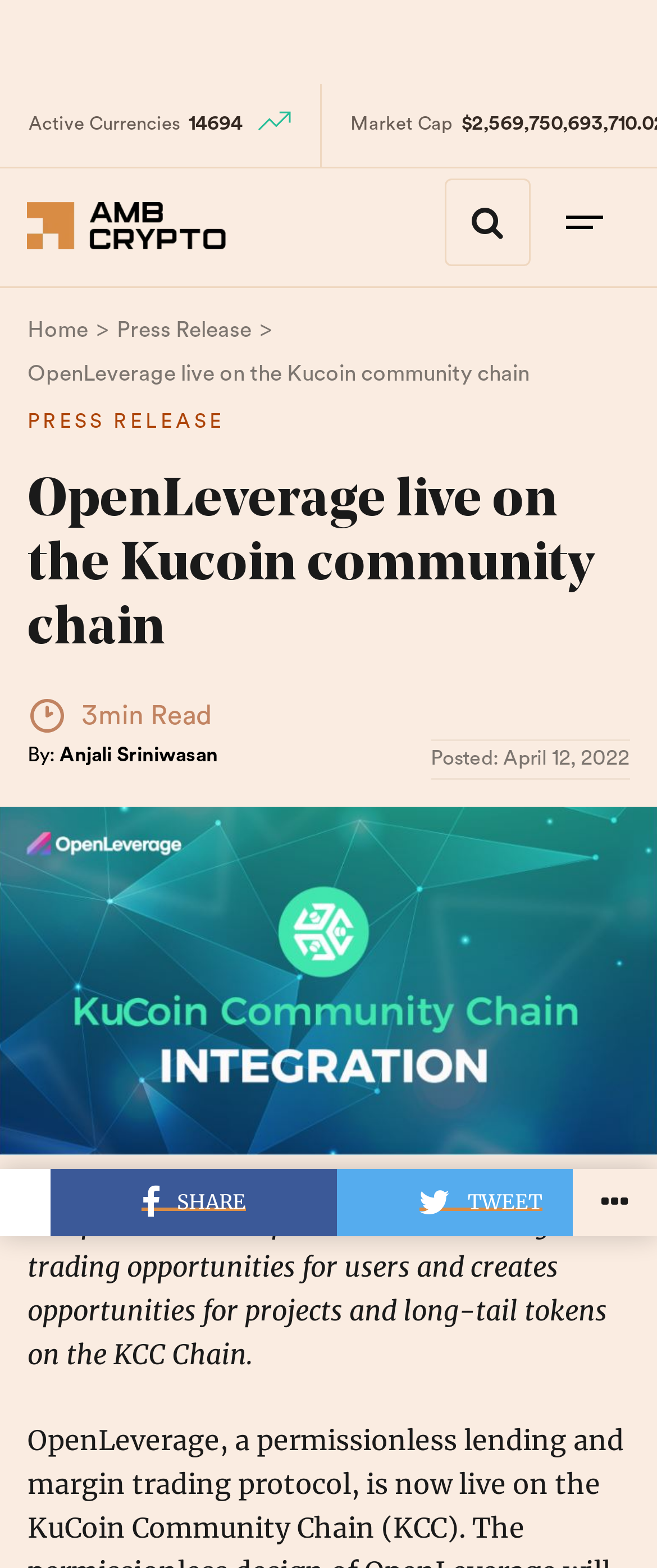Deliver a detailed narrative of the webpage's visual and textual elements.

This webpage appears to be a news article or press release about OpenLeverage going live on the Kucoin community chain. At the top, there is a navigation breadcrumb with links to "Home" and "Press Release". Below this, there is a heading that reads "OpenLeverage live on the Kucoin community chain" and an image.

To the left of the heading, there is a link to "AMBCrypto" with an accompanying image. On the right side, there are two static text elements displaying "Active Currencies" and "14694", respectively, with an image in between. Further to the right, there is another static text element displaying "Market Cap".

Below the heading, there is a brief summary of the article, which states that the permissionless protocol enables margin trading opportunities for users and creates opportunities for projects and long-tail tokens on the KCC Chain. This summary is followed by a "3min Read" indicator and a "Posted" timestamp with the date "April 12, 2022". The author of the article, "Anjali Sriniwasan", is credited below.

At the bottom of the page, there are social media sharing links, including "Share on Facebook" and "Tweet This Post", each accompanied by a list marker and a static text element with the social media platform's name.